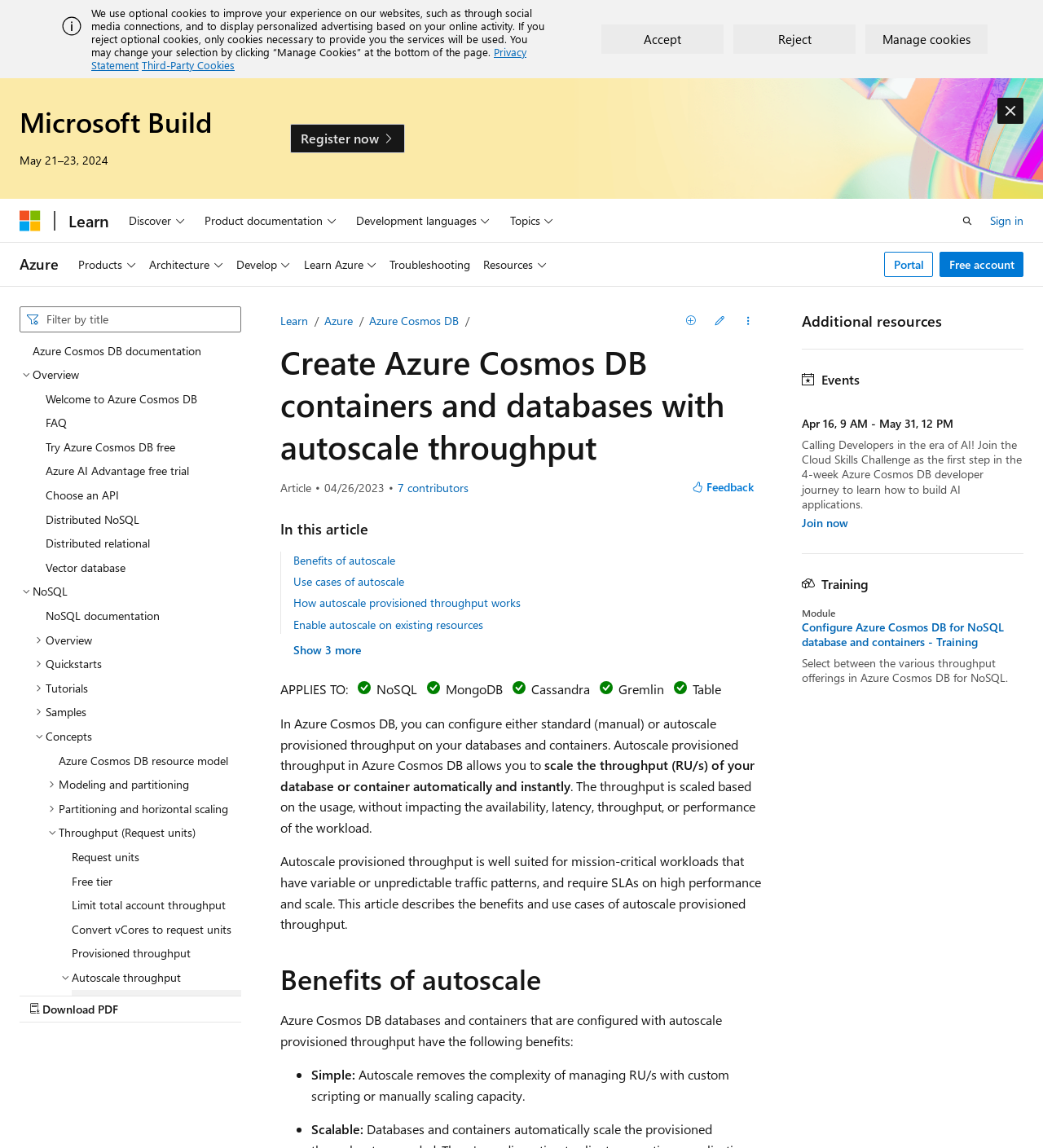Please find the bounding box coordinates of the section that needs to be clicked to achieve this instruction: "Learn about Azure Cosmos DB documentation".

[0.019, 0.295, 0.231, 0.316]